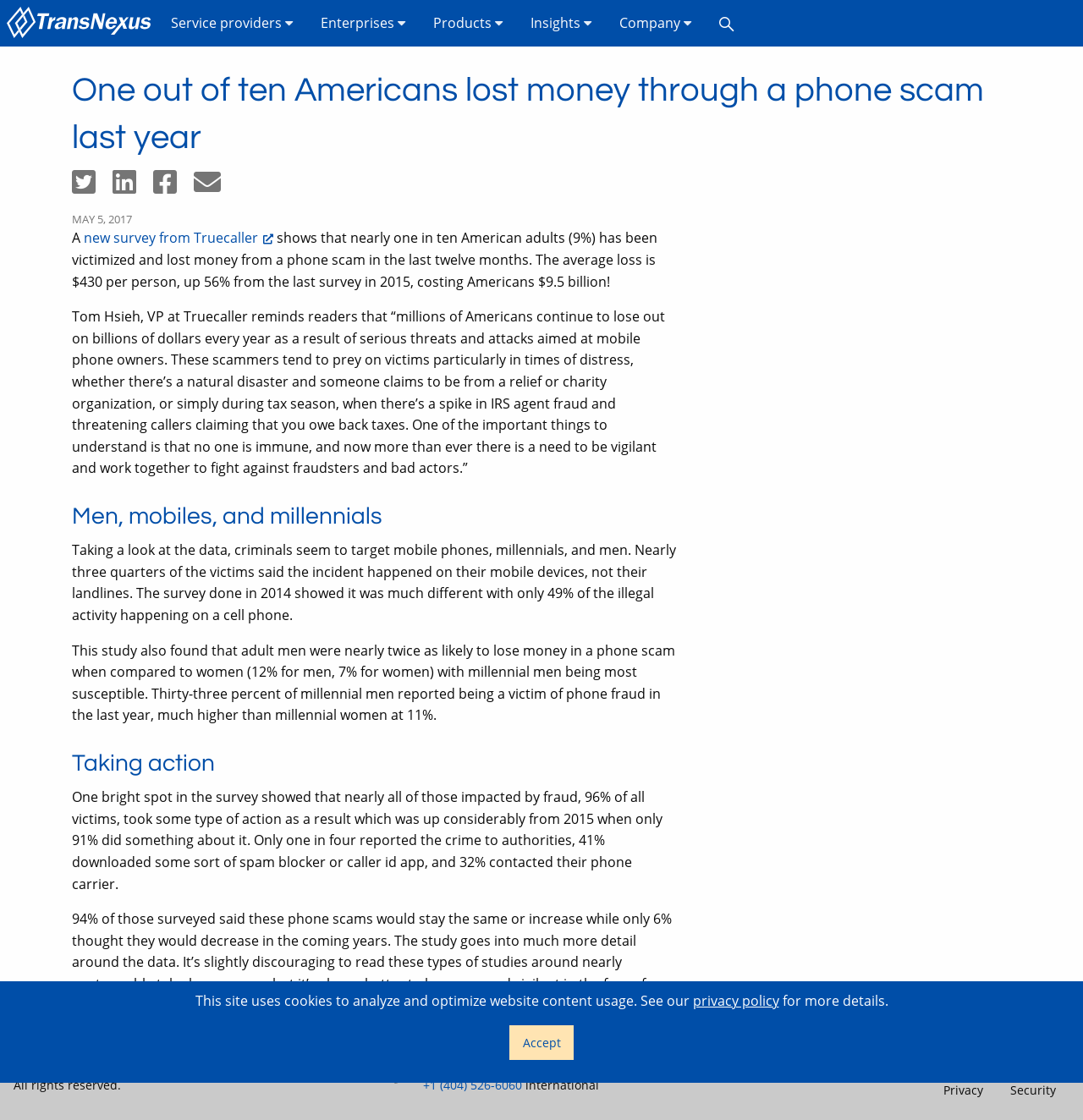Determine the bounding box coordinates for the clickable element required to fulfill the instruction: "Go to the 'Company' page". Provide the coordinates as four float numbers between 0 and 1, i.e., [left, top, right, bottom].

[0.559, 0.006, 0.651, 0.035]